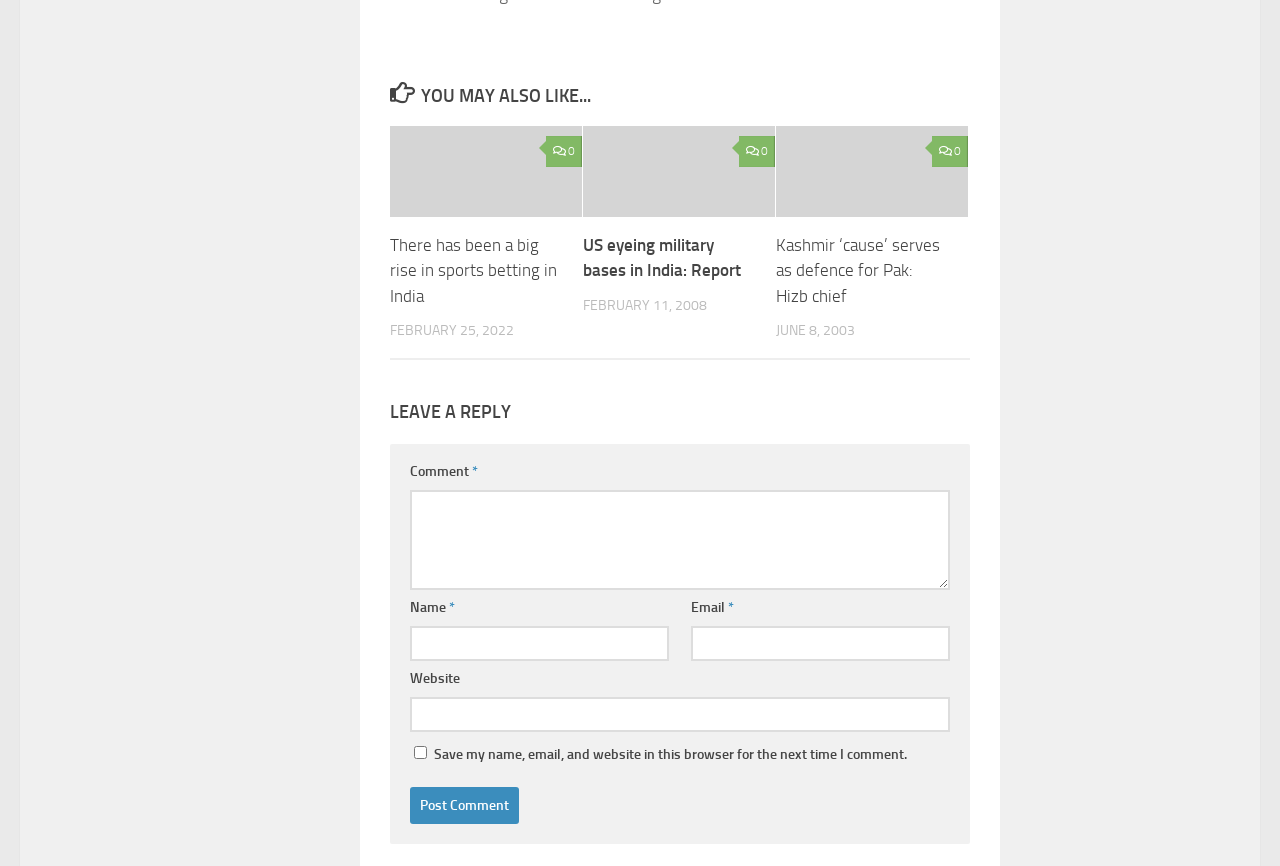What is the purpose of the textbox with the label 'Email'?
Examine the image and give a concise answer in one word or a short phrase.

To input email address